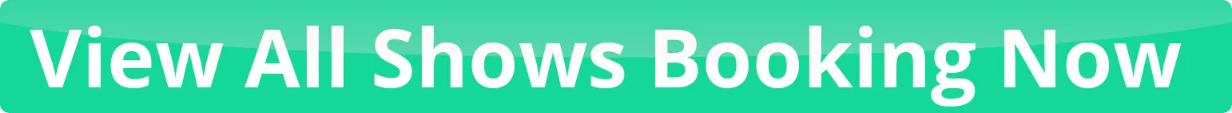Please provide a one-word or short phrase answer to the question:
Who is the button intended for?

Theatergoers